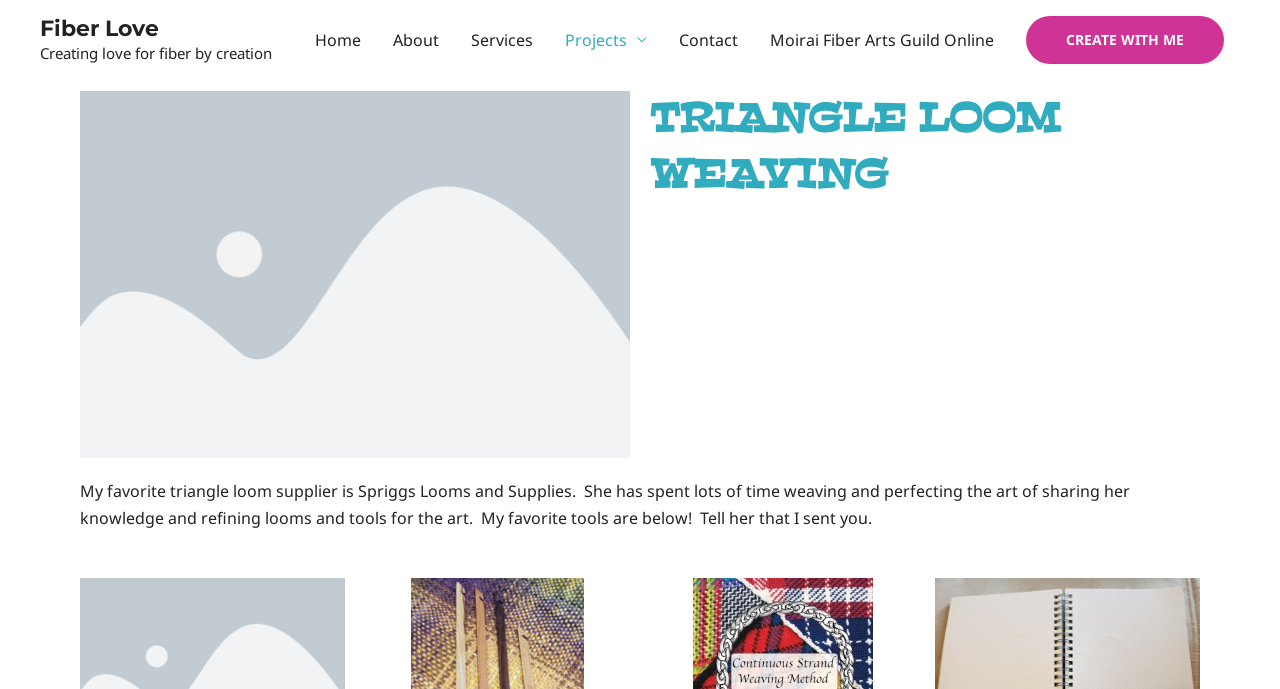What is the name of the guild mentioned?
Using the image as a reference, give a one-word or short phrase answer.

Moirai Fiber Arts Guild Online